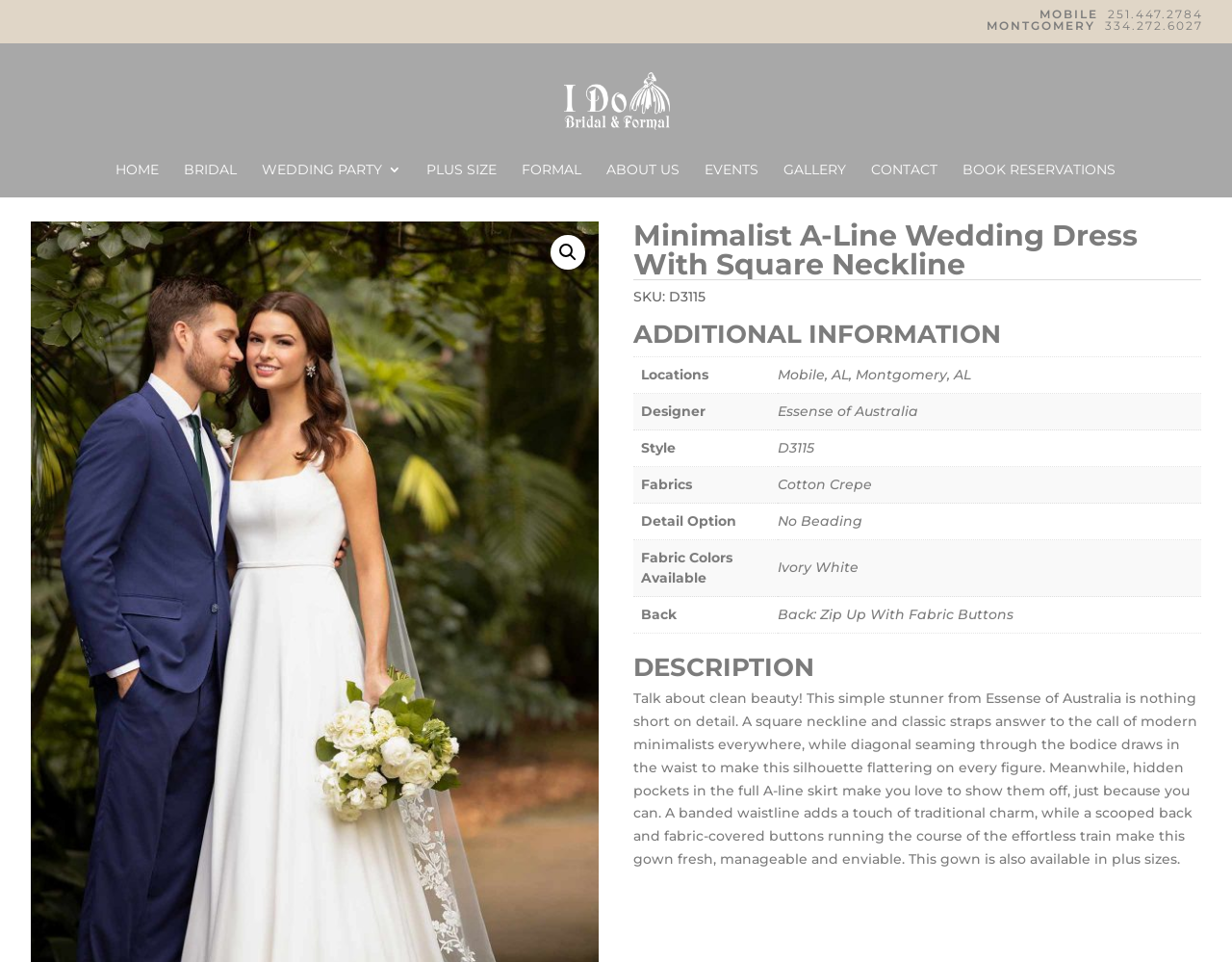Could you provide the bounding box coordinates for the portion of the screen to click to complete this instruction: "Book a reservation"?

[0.781, 0.169, 0.905, 0.205]